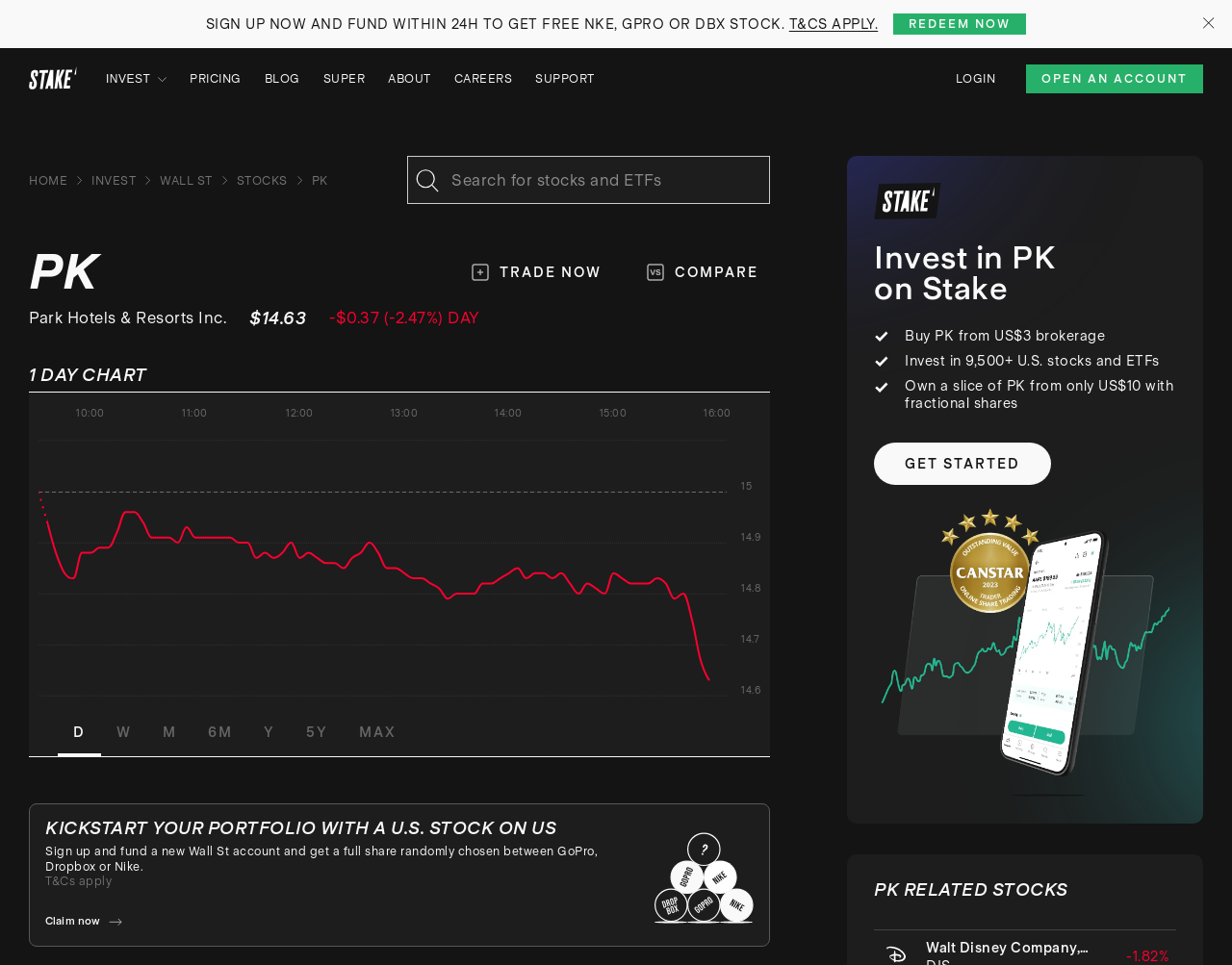Locate the UI element described by Get started in the provided webpage screenshot. Return the bounding box coordinates in the format (top-left x, top-left y, bottom-right x, bottom-right y), ensuring all values are between 0 and 1.

[0.709, 0.459, 0.853, 0.503]